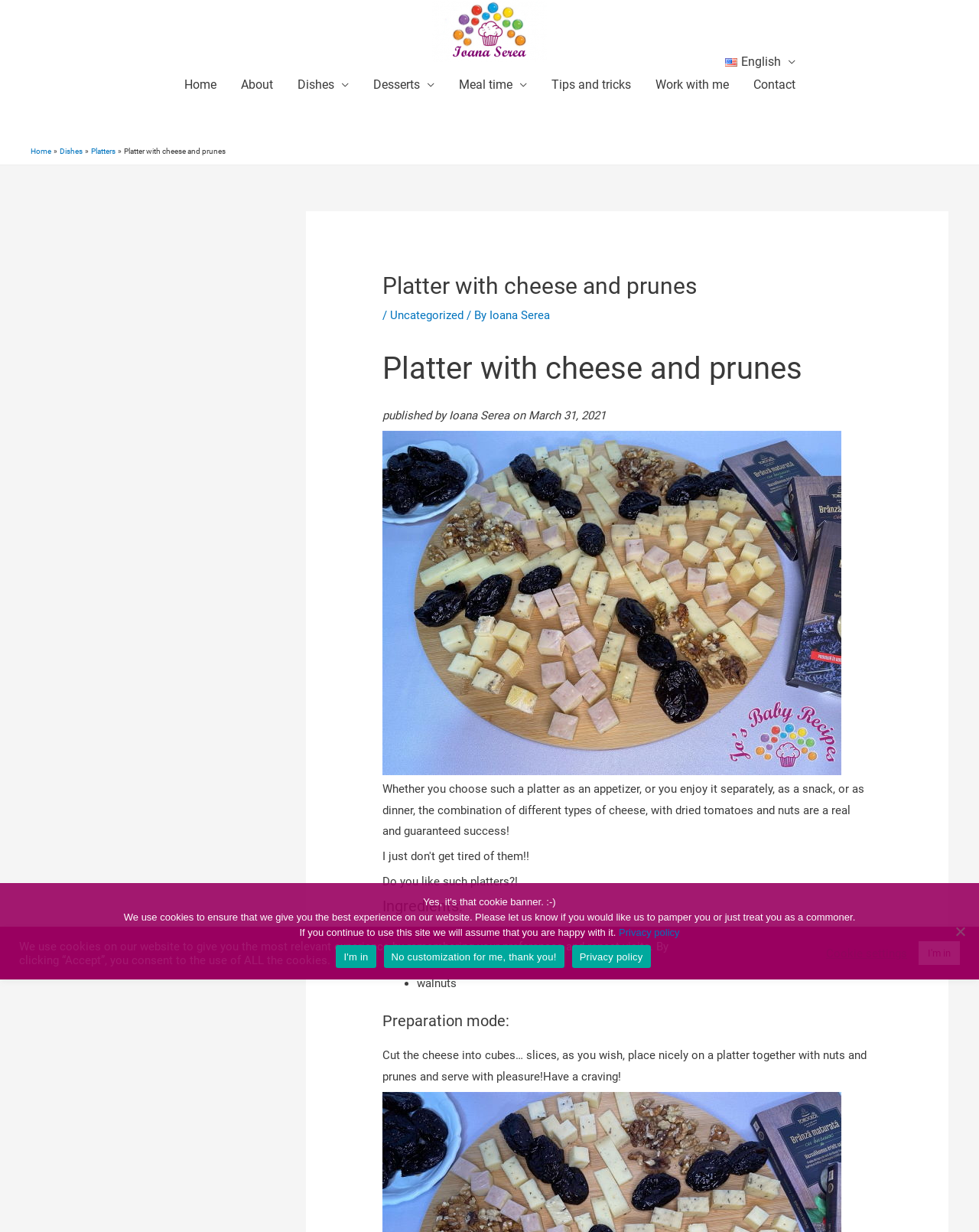Determine the bounding box coordinates for the HTML element mentioned in the following description: "alt="Community Connection" title="Community Connection"". The coordinates should be a list of four floats ranging from 0 to 1, represented as [left, top, right, bottom].

None